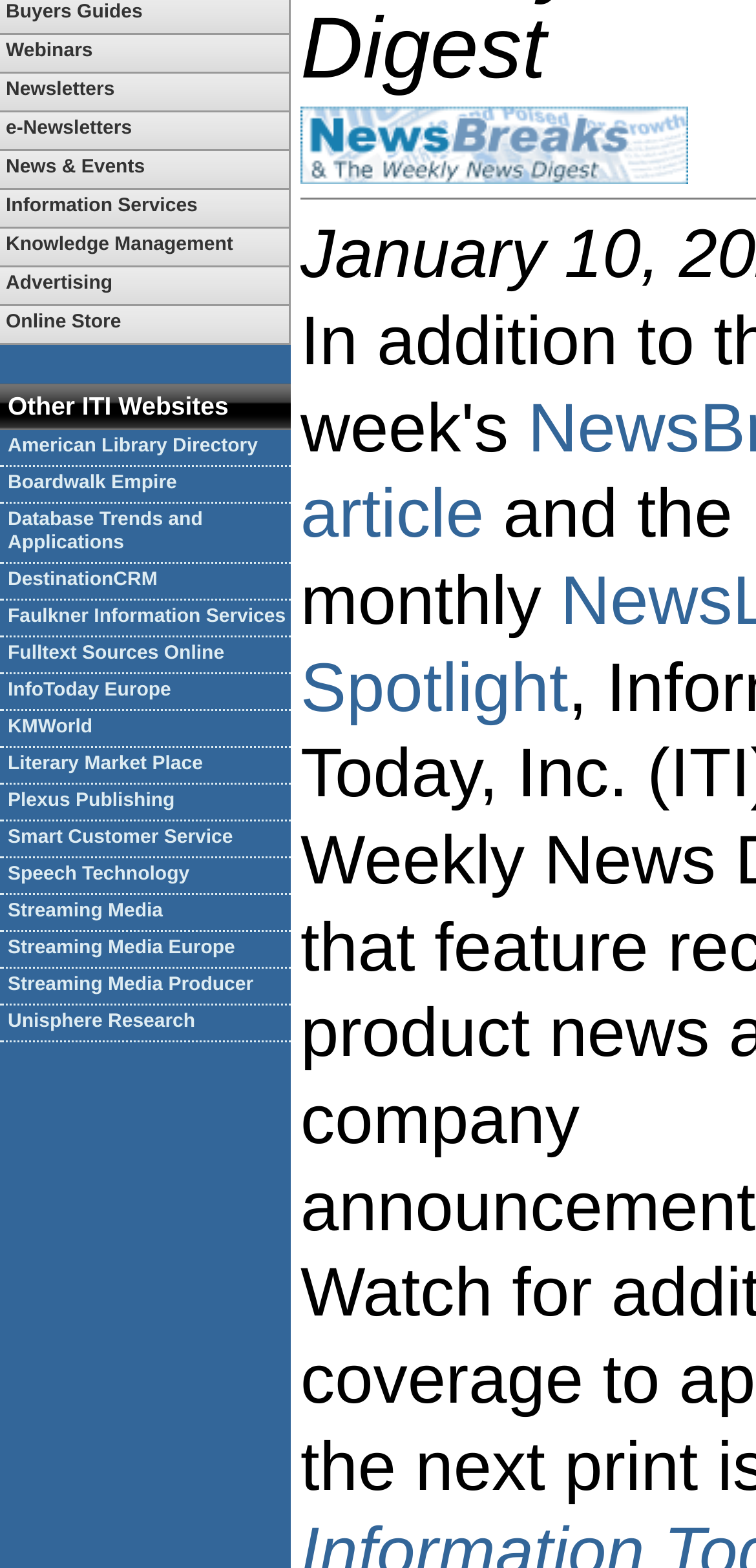For the element described, predict the bounding box coordinates as (top-left x, top-left y, bottom-right x, bottom-right y). All values should be between 0 and 1. Element description: Streaming Media Europe

[0.0, 0.594, 0.385, 0.618]